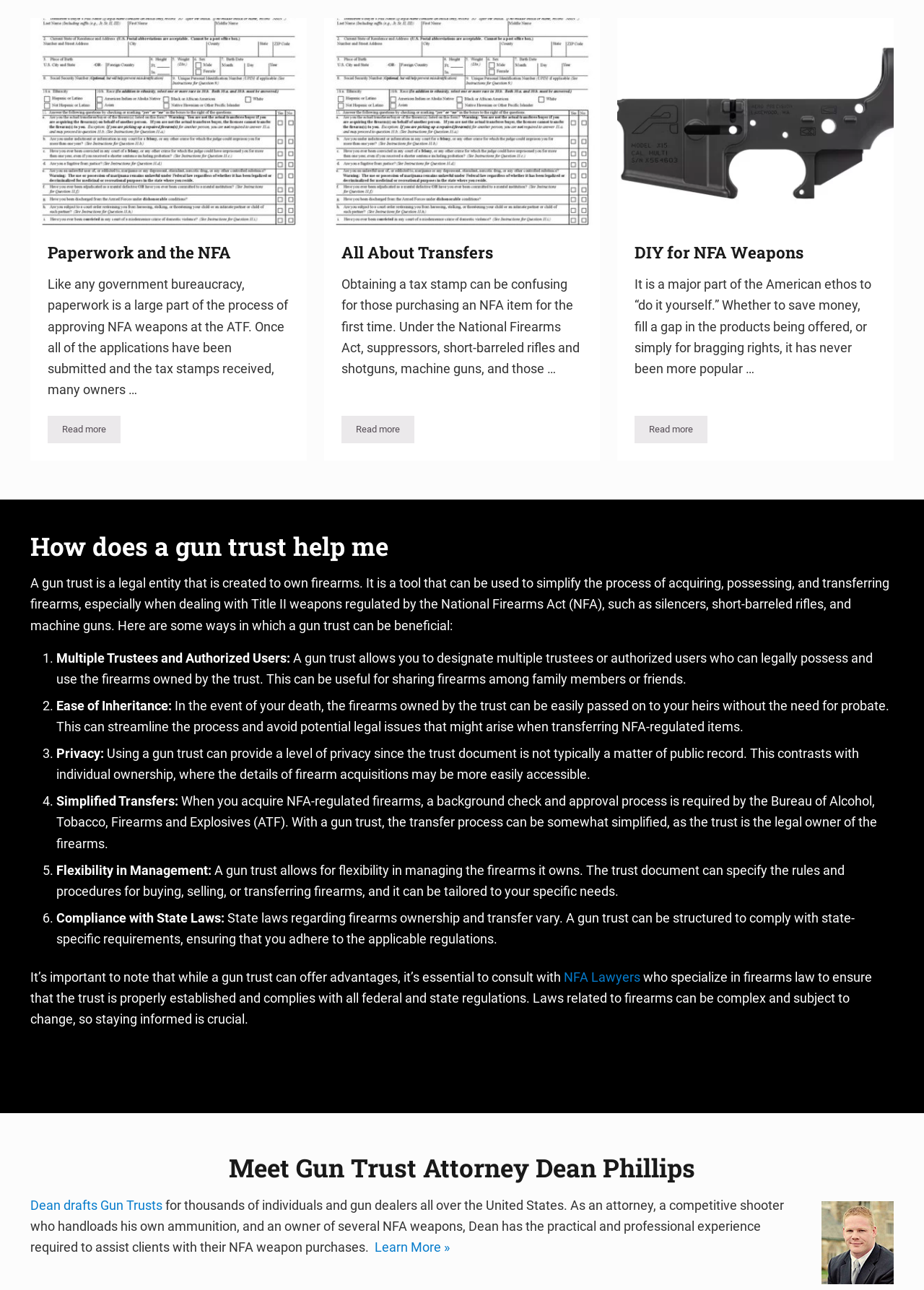Find the bounding box coordinates for the area that must be clicked to perform this action: "Read more about All About Transfers".

[0.369, 0.322, 0.448, 0.344]